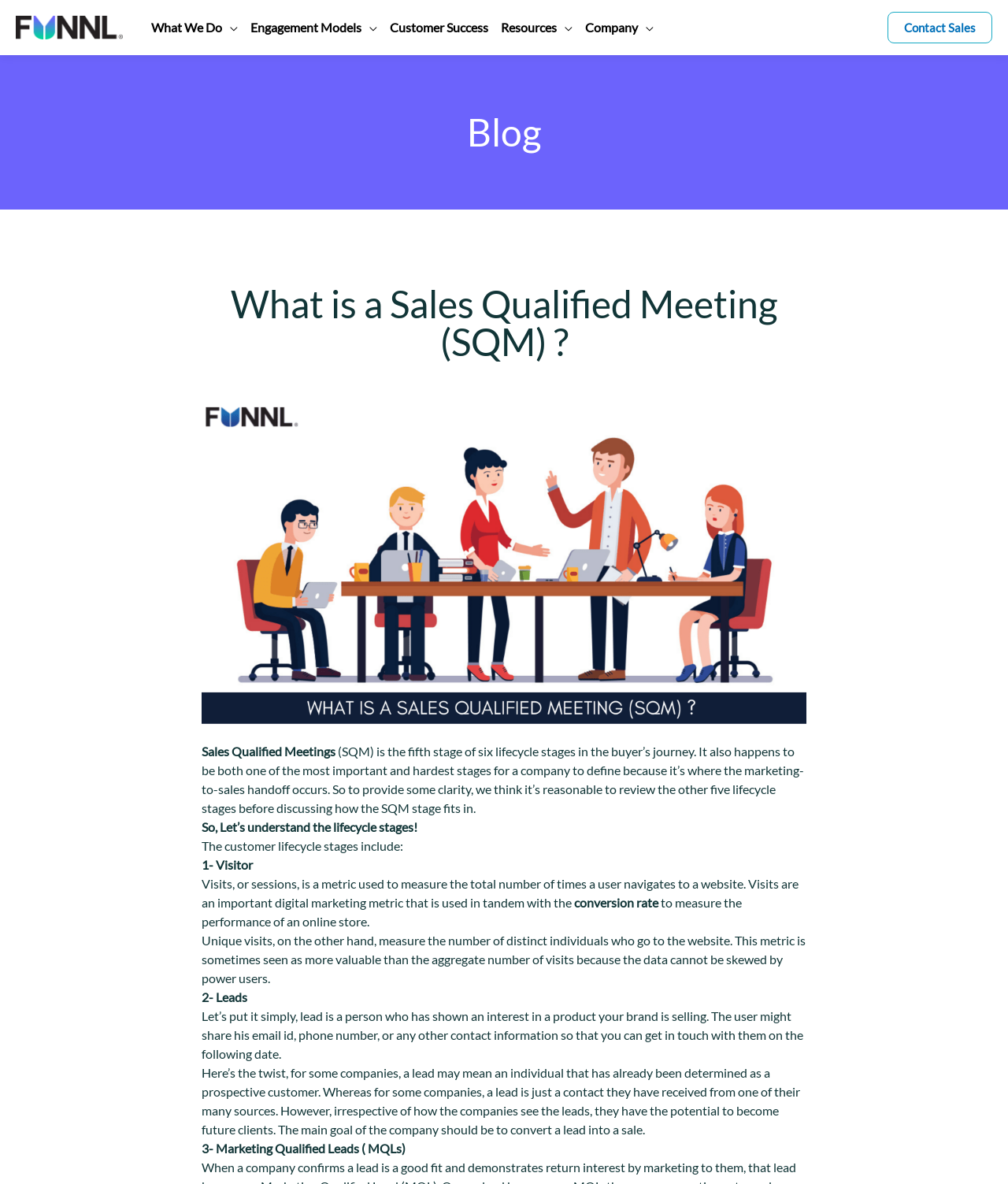Determine the bounding box coordinates of the clickable area required to perform the following instruction: "Go to Customer Success". The coordinates should be represented as four float numbers between 0 and 1: [left, top, right, bottom].

[0.374, 0.0, 0.484, 0.047]